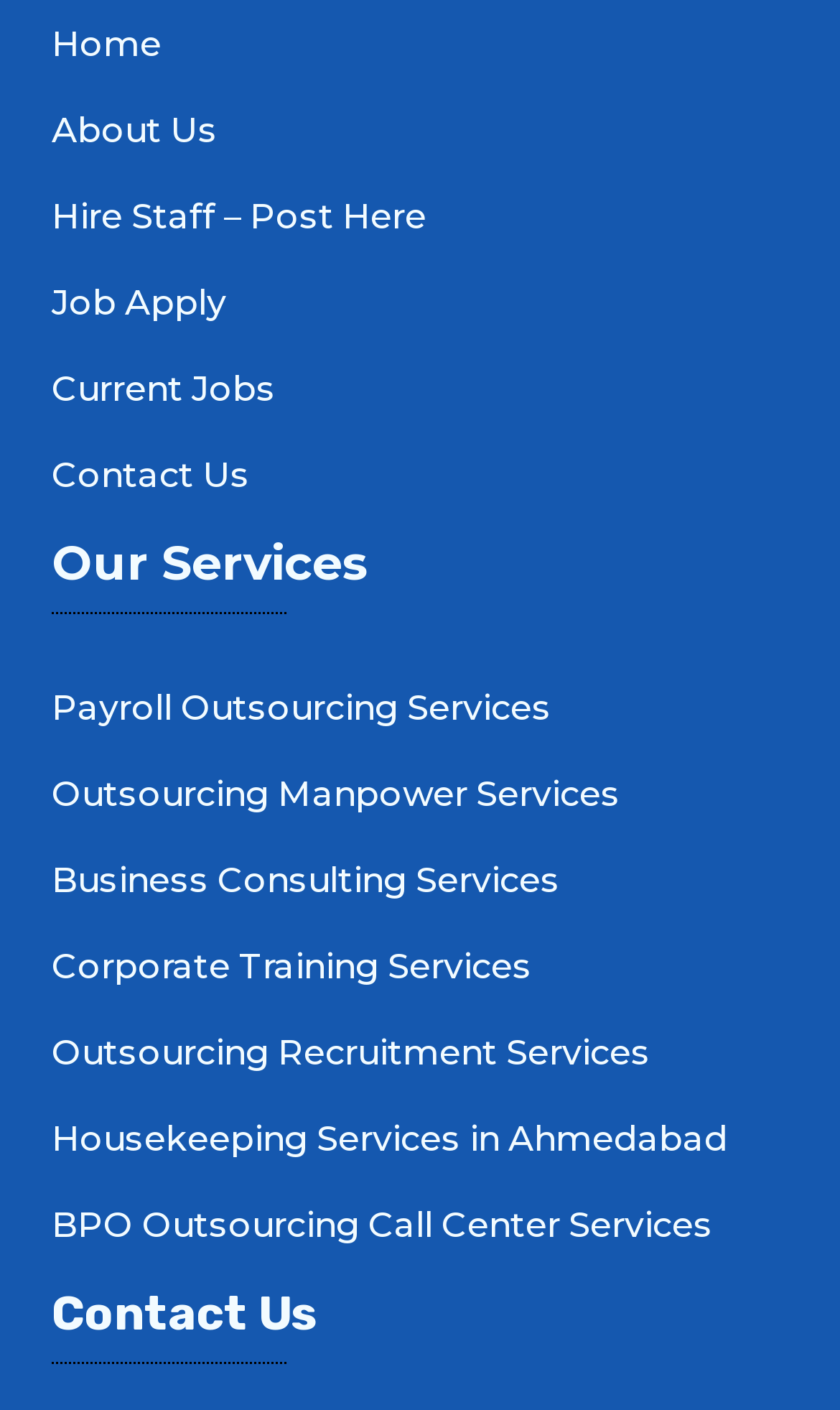Reply to the question with a single word or phrase:
How many links are there in the top navigation bar?

6